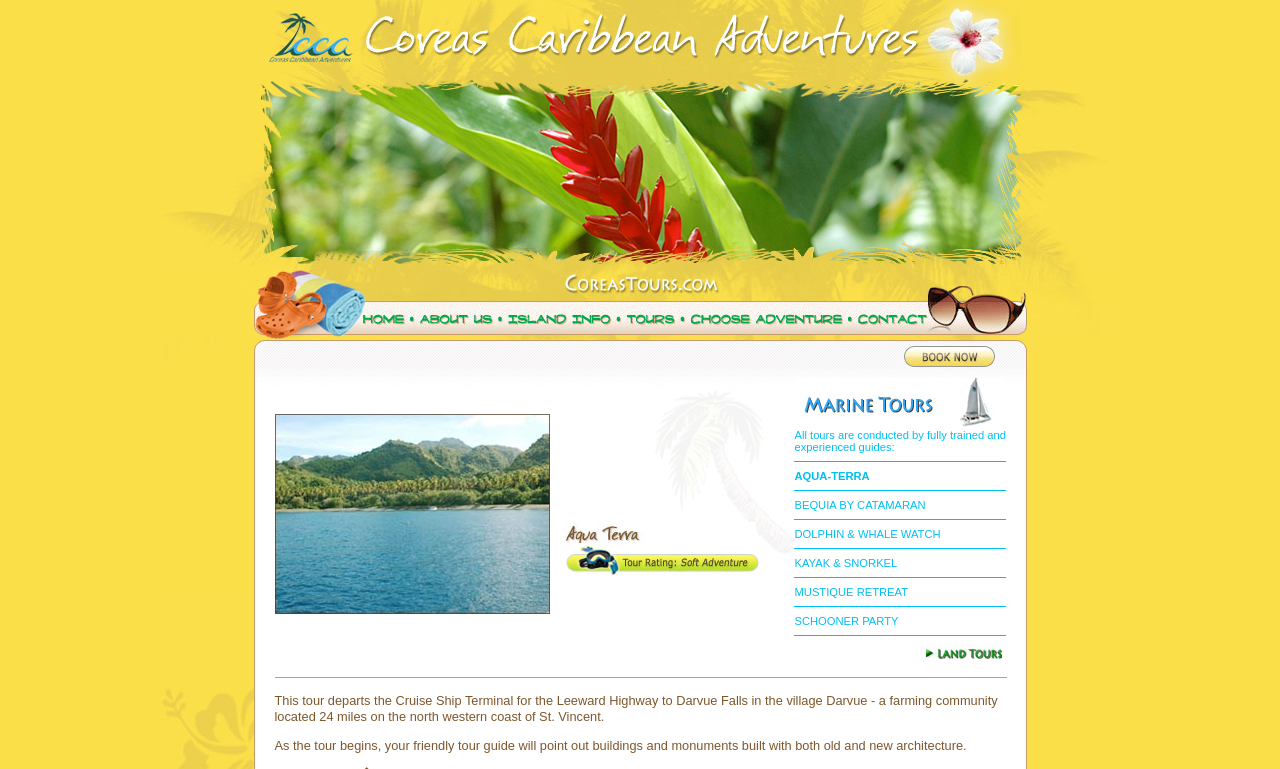Offer an in-depth caption of the entire webpage.

The webpage is titled "Coreas Caribbean Adventures" and appears to be a travel website focused on St. Vincent and the Grenadines. 

At the top of the page, there is a row of empty cells, followed by a row with an image and the text "St. Vincent & the Grenadines" in the middle. 

Below this, there is a navigation menu with links to "Home", "About Us", "General Information - St. Vincent", "Our Tours", "Choose Your Adventure", and "Contact Us". 

The main content of the page is divided into two sections. The left section features an image, while the right section contains a list of tour options, including "Aqua Terra Soft Adventure", "St. Vincent Land Tours", and several others. Each tour option has a brief description and an image associated with it. 

There are a total of 7 rows on the page, with a mix of empty cells, images, and text. The layout is organized and easy to navigate, with clear headings and concise text.